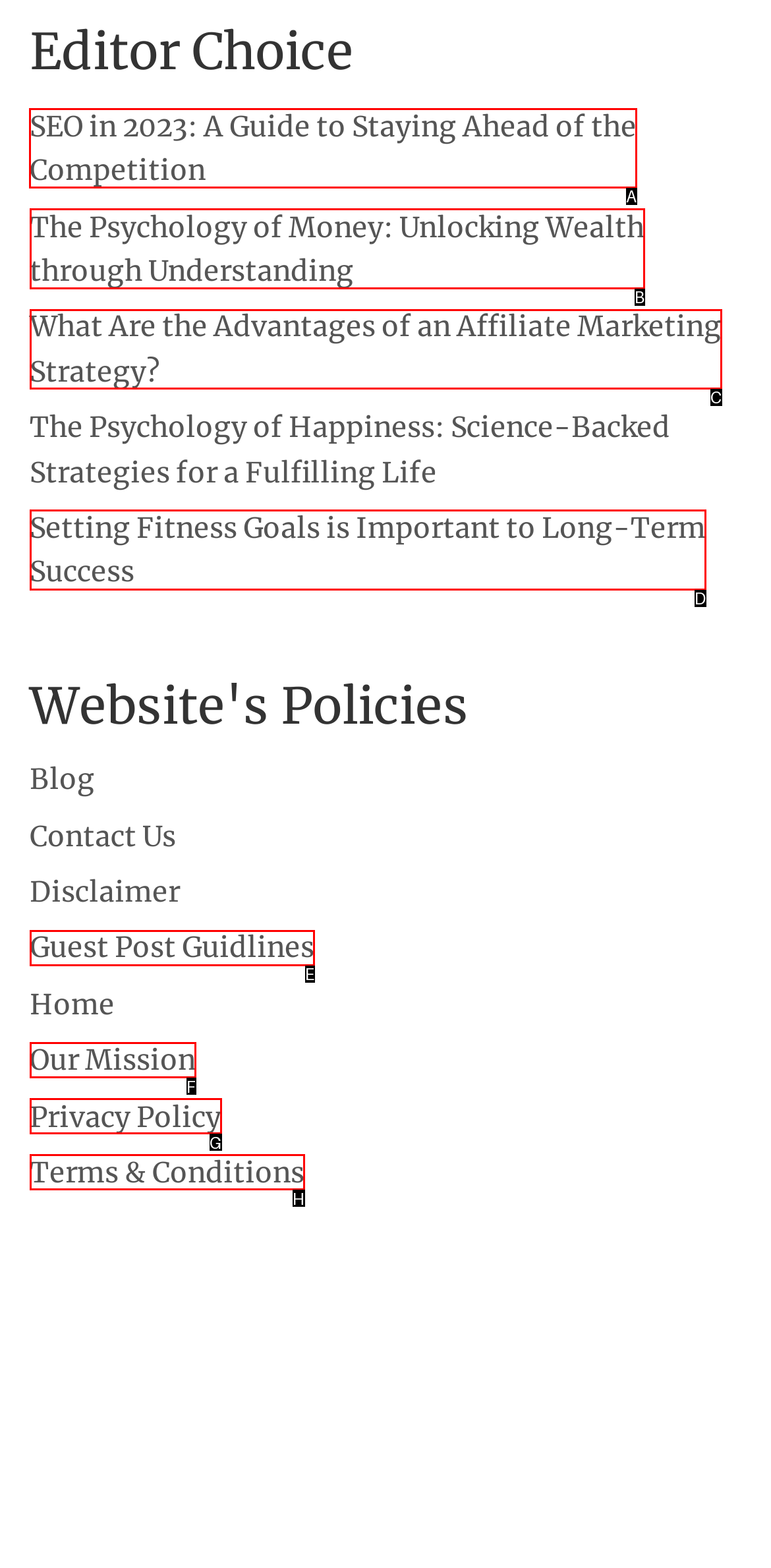Select the UI element that should be clicked to execute the following task: Read the article about SEO in 2023
Provide the letter of the correct choice from the given options.

A